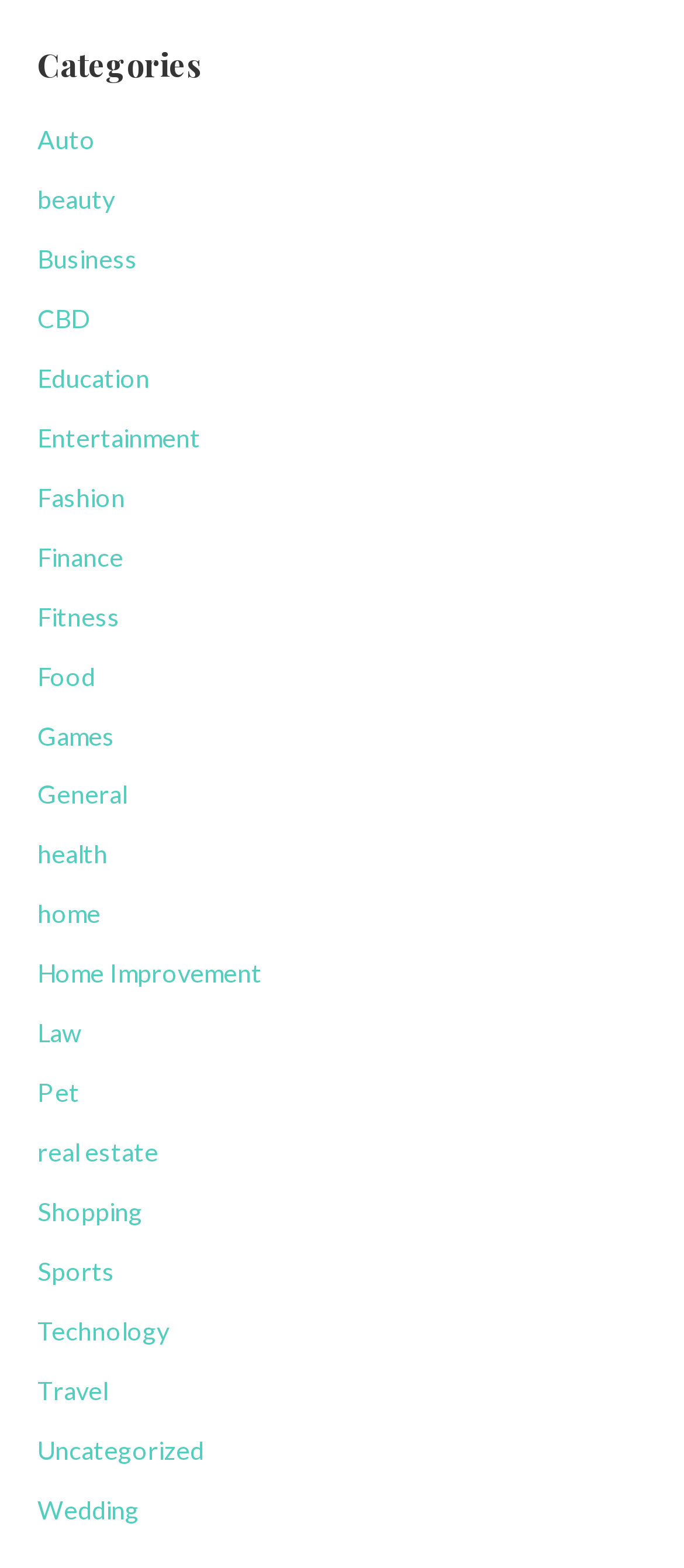Please identify the bounding box coordinates of the element on the webpage that should be clicked to follow this instruction: "Select the 'Home Improvement' option". The bounding box coordinates should be given as four float numbers between 0 and 1, formatted as [left, top, right, bottom].

[0.055, 0.611, 0.383, 0.63]